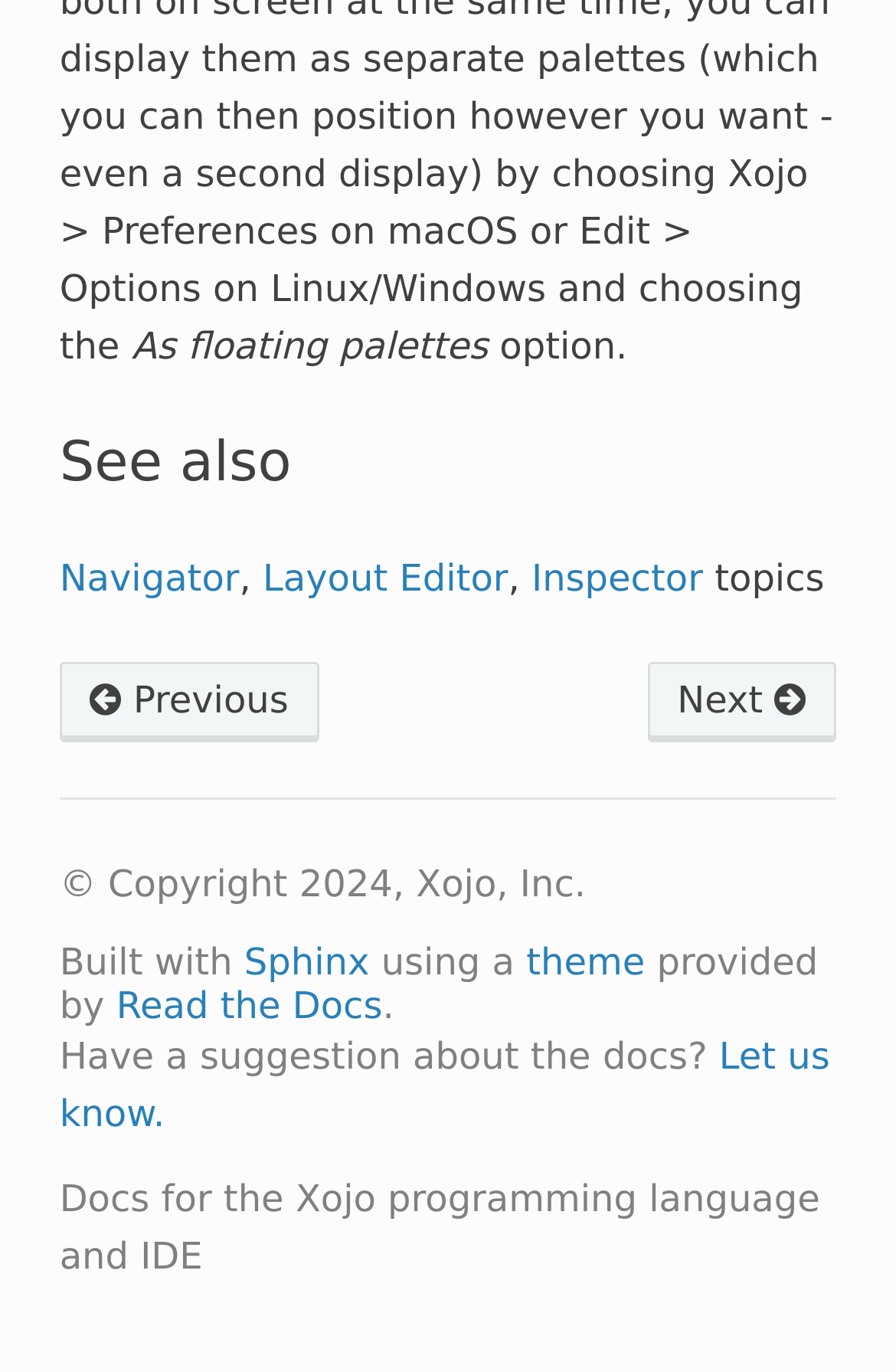What is the copyright year?
Please provide a single word or phrase as your answer based on the screenshot.

2024